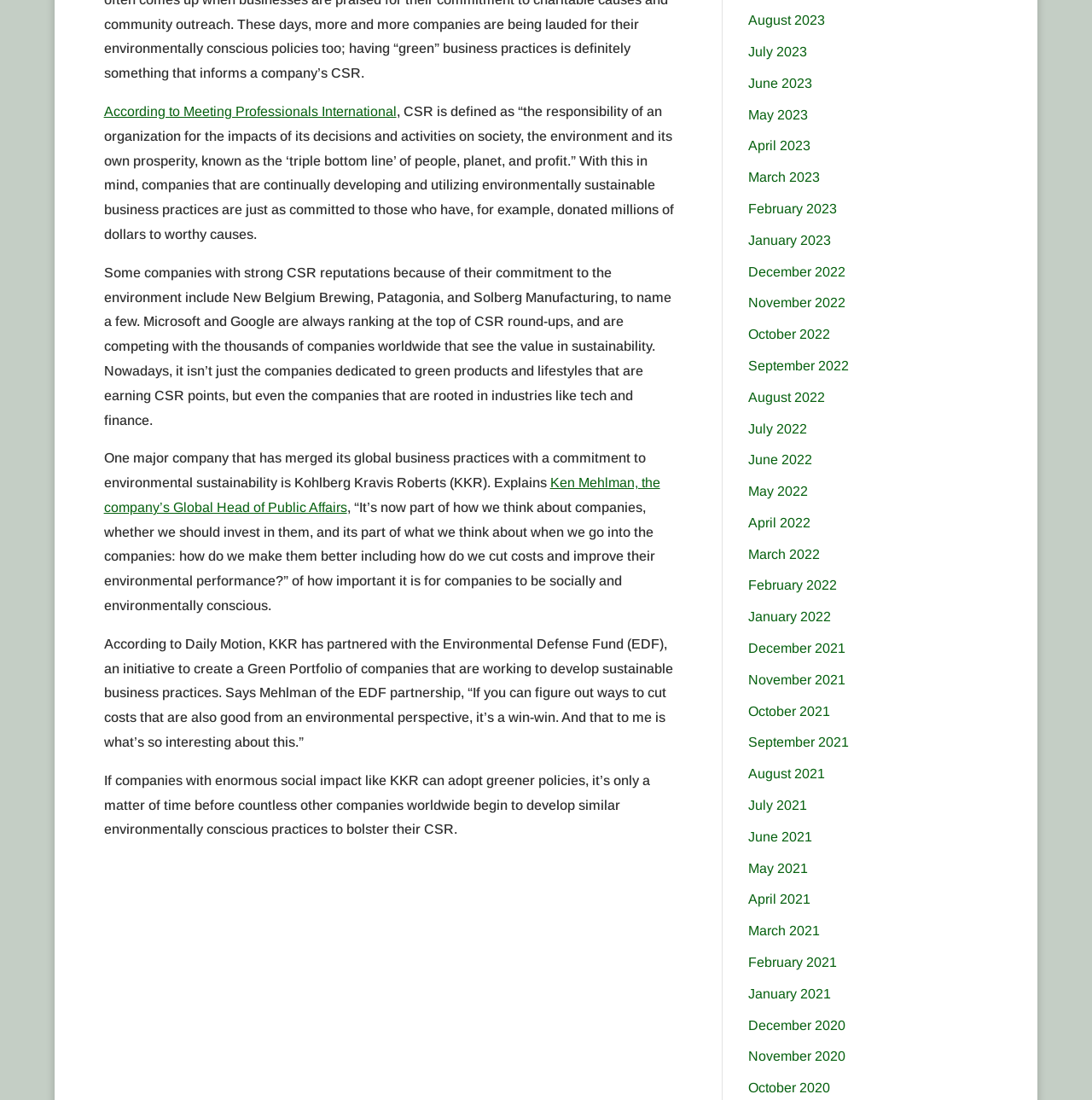Locate the bounding box coordinates of the clickable region to complete the following instruction: "View August 2023 articles."

[0.685, 0.012, 0.756, 0.025]